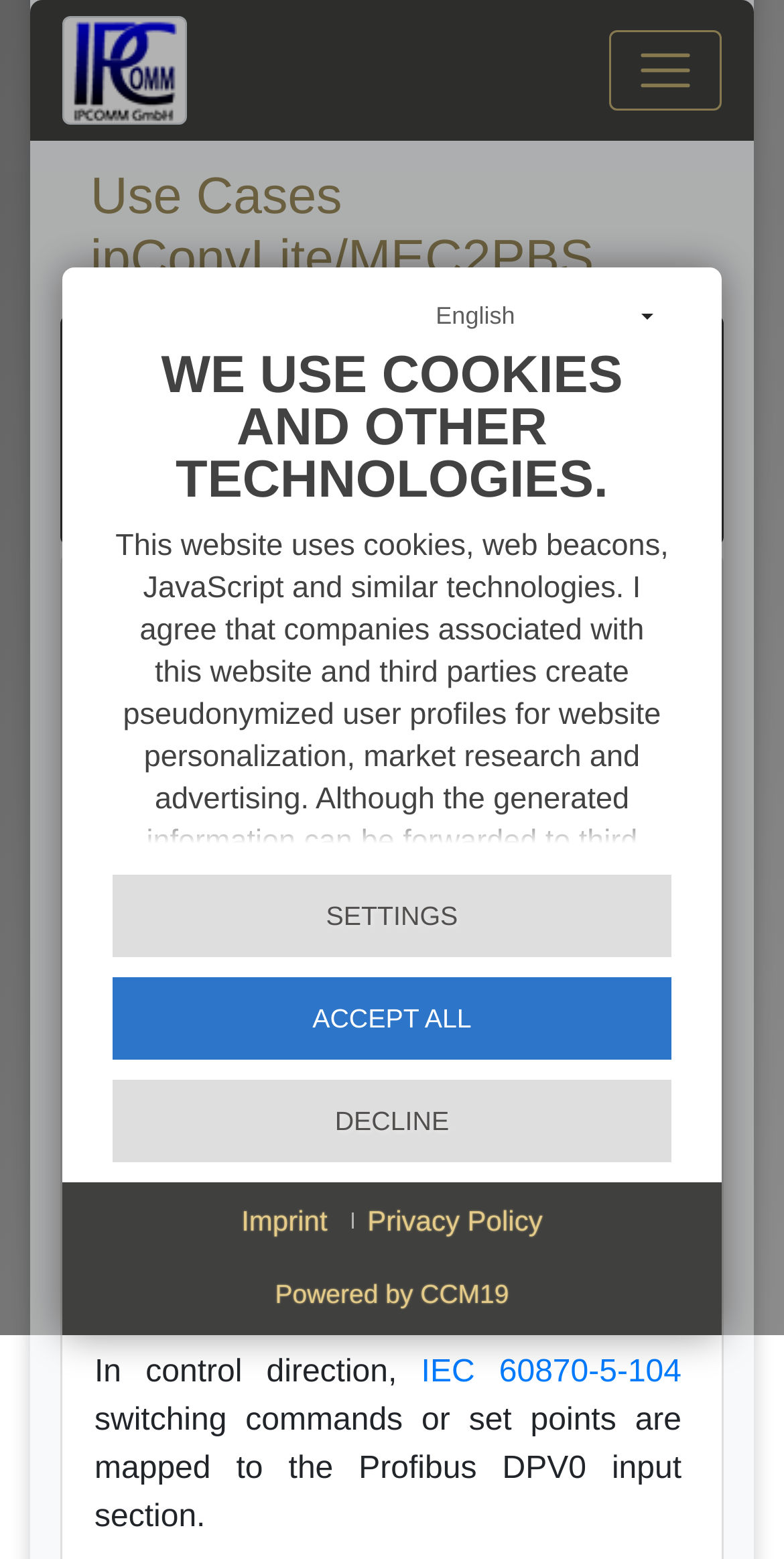Find the bounding box coordinates of the area to click in order to follow the instruction: "Go to the 'Imprint' page".

[0.308, 0.773, 0.418, 0.794]